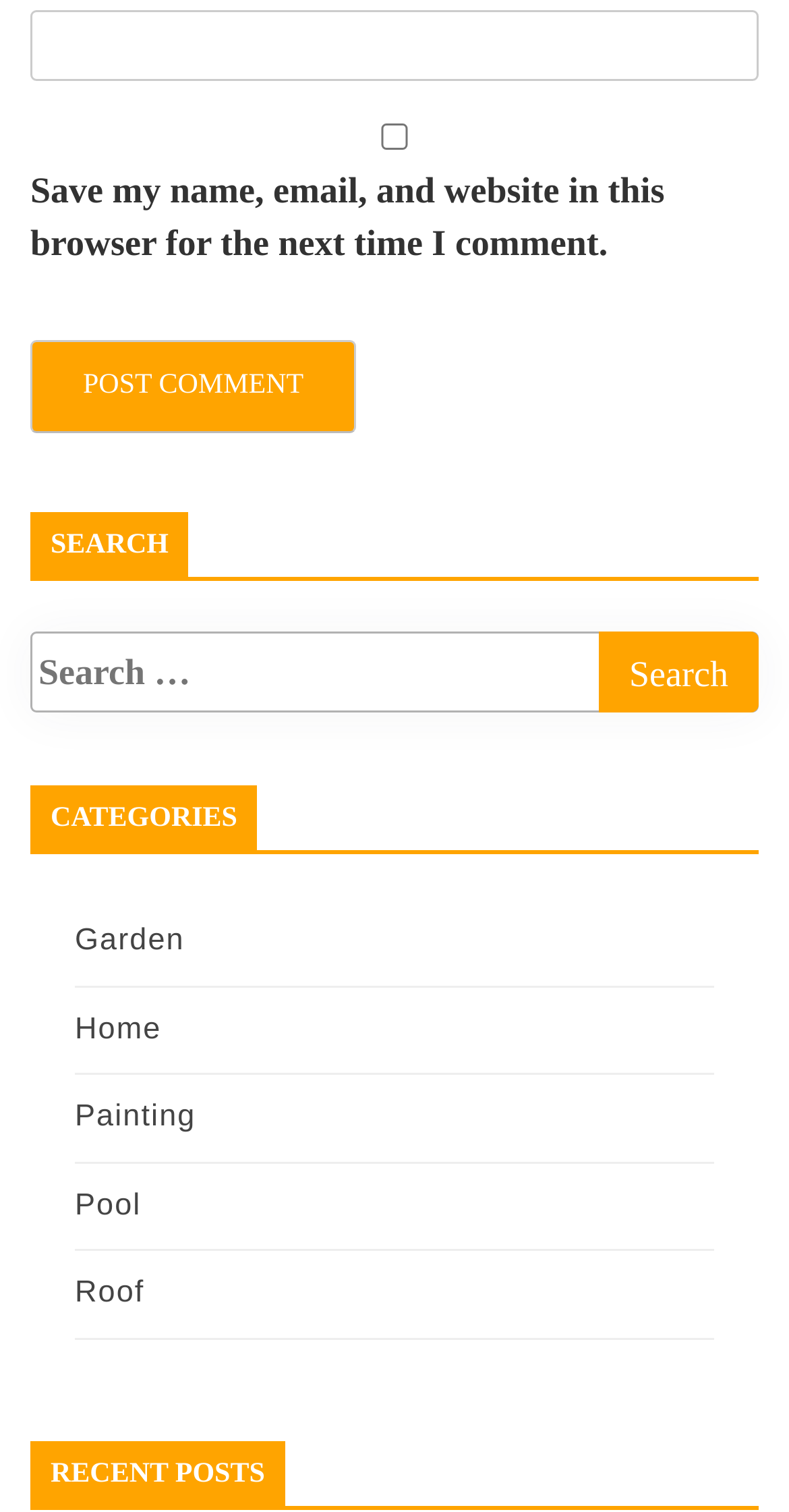What is the purpose of the checkbox?
Based on the screenshot, give a detailed explanation to answer the question.

The checkbox is located below the 'Website' textbox and has a label 'Save my name, email, and website in this browser for the next time I comment.' This suggests that its purpose is to save the user's comment information for future use.